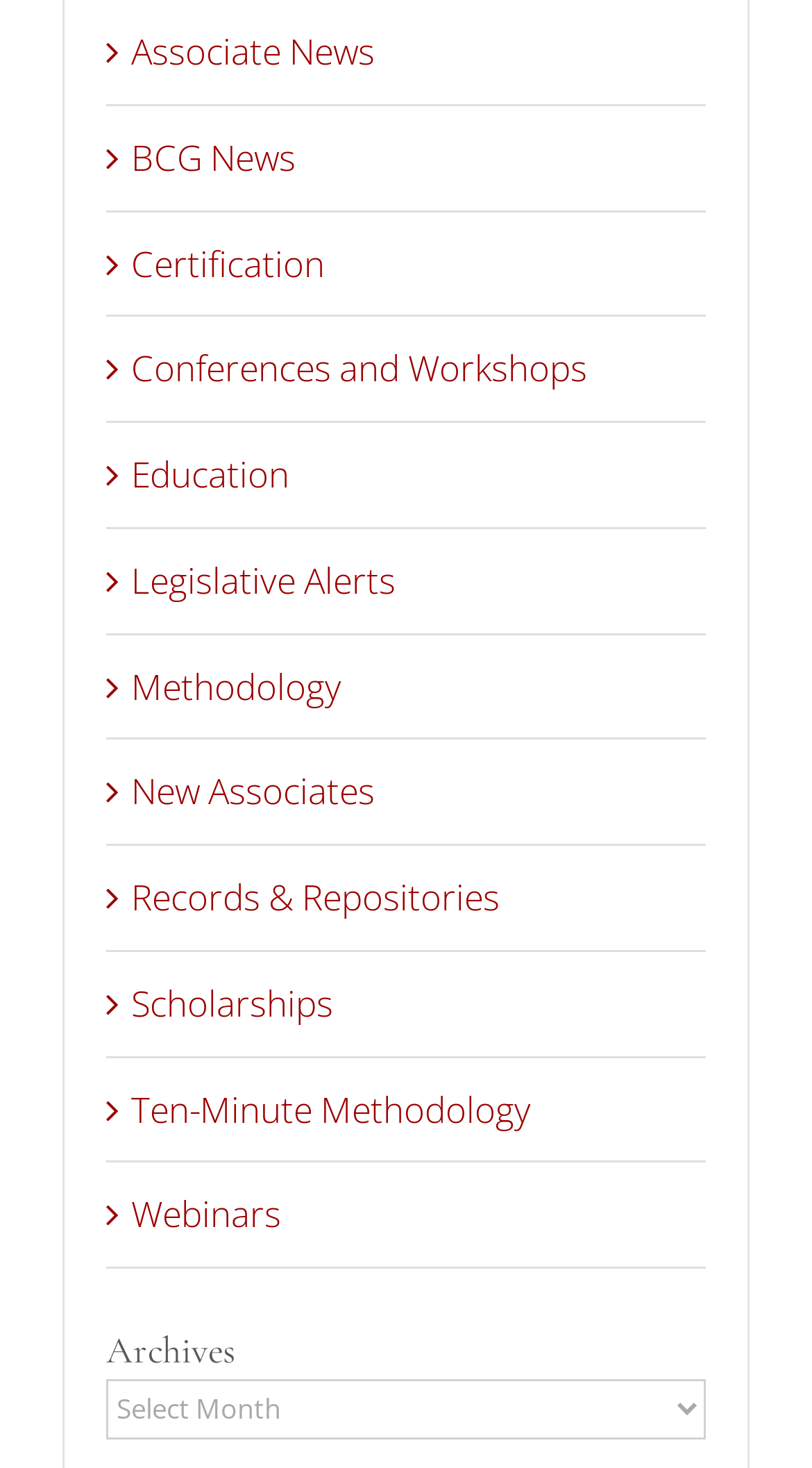Please respond to the question using a single word or phrase:
What is the category below the links section?

Archives